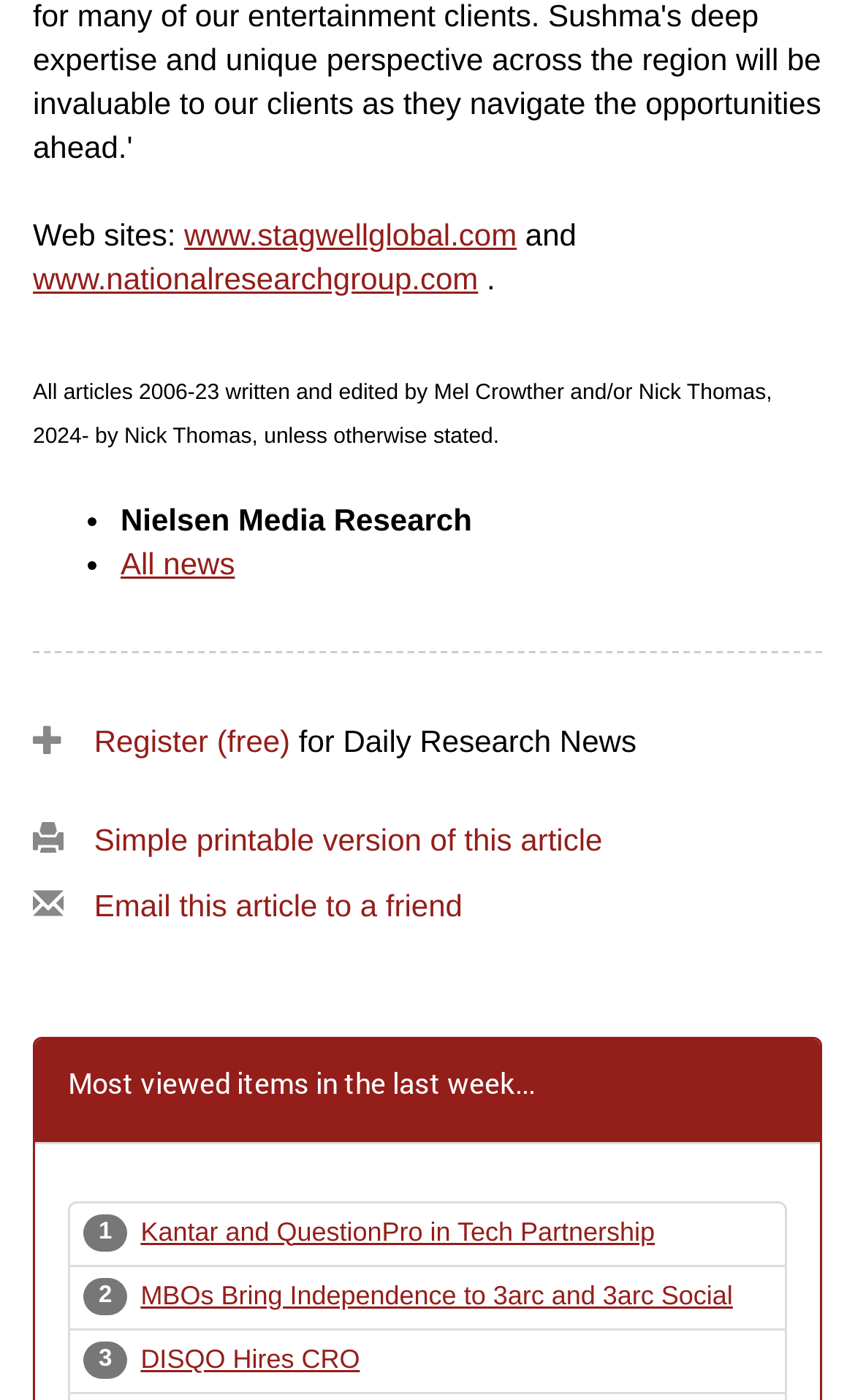Identify the bounding box of the HTML element described here: "Register (free)". Provide the coordinates as four float numbers between 0 and 1: [left, top, right, bottom].

[0.11, 0.517, 0.339, 0.542]